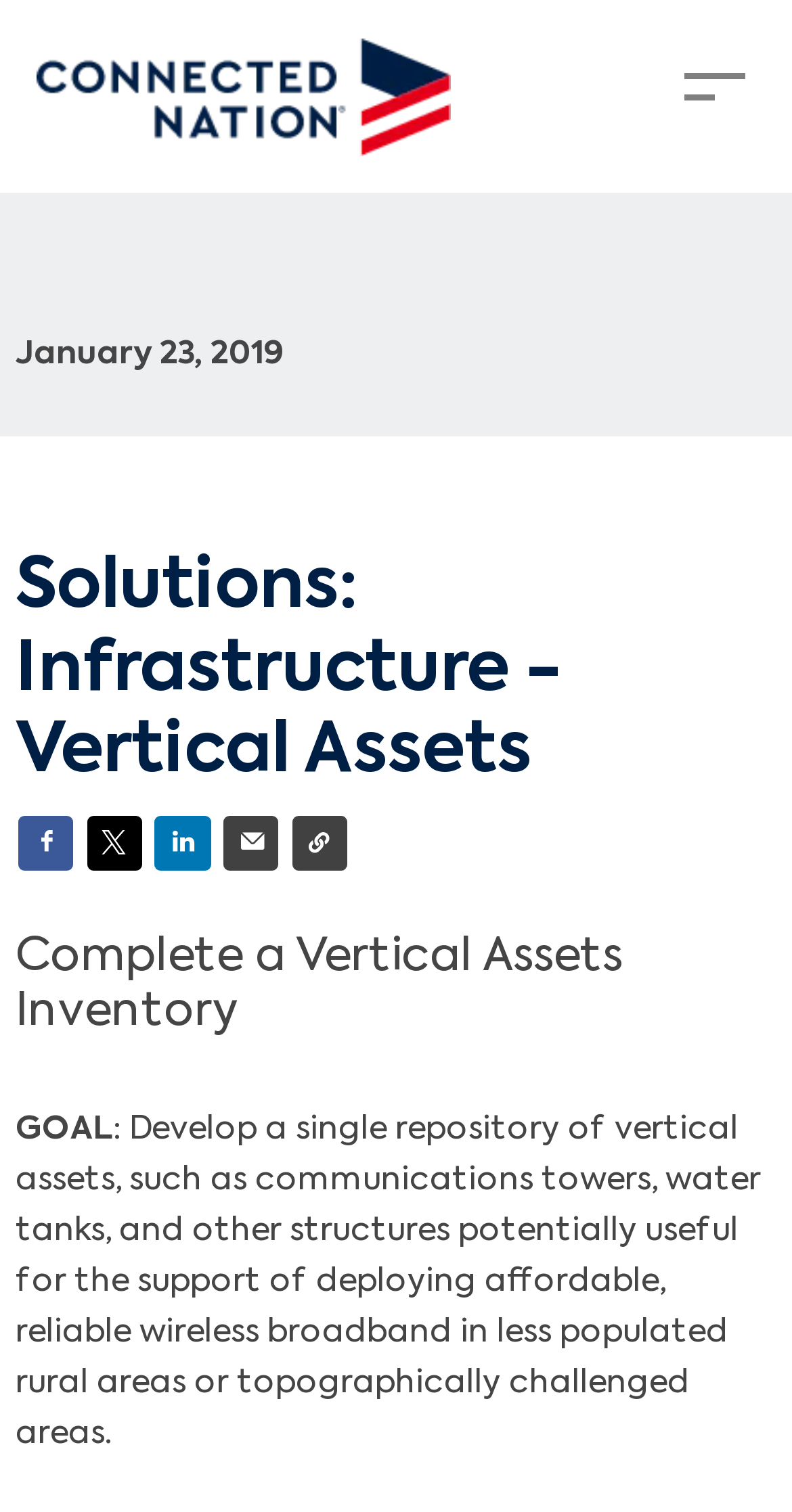Using a single word or phrase, answer the following question: 
What is the date mentioned on the webpage?

January 23, 2019